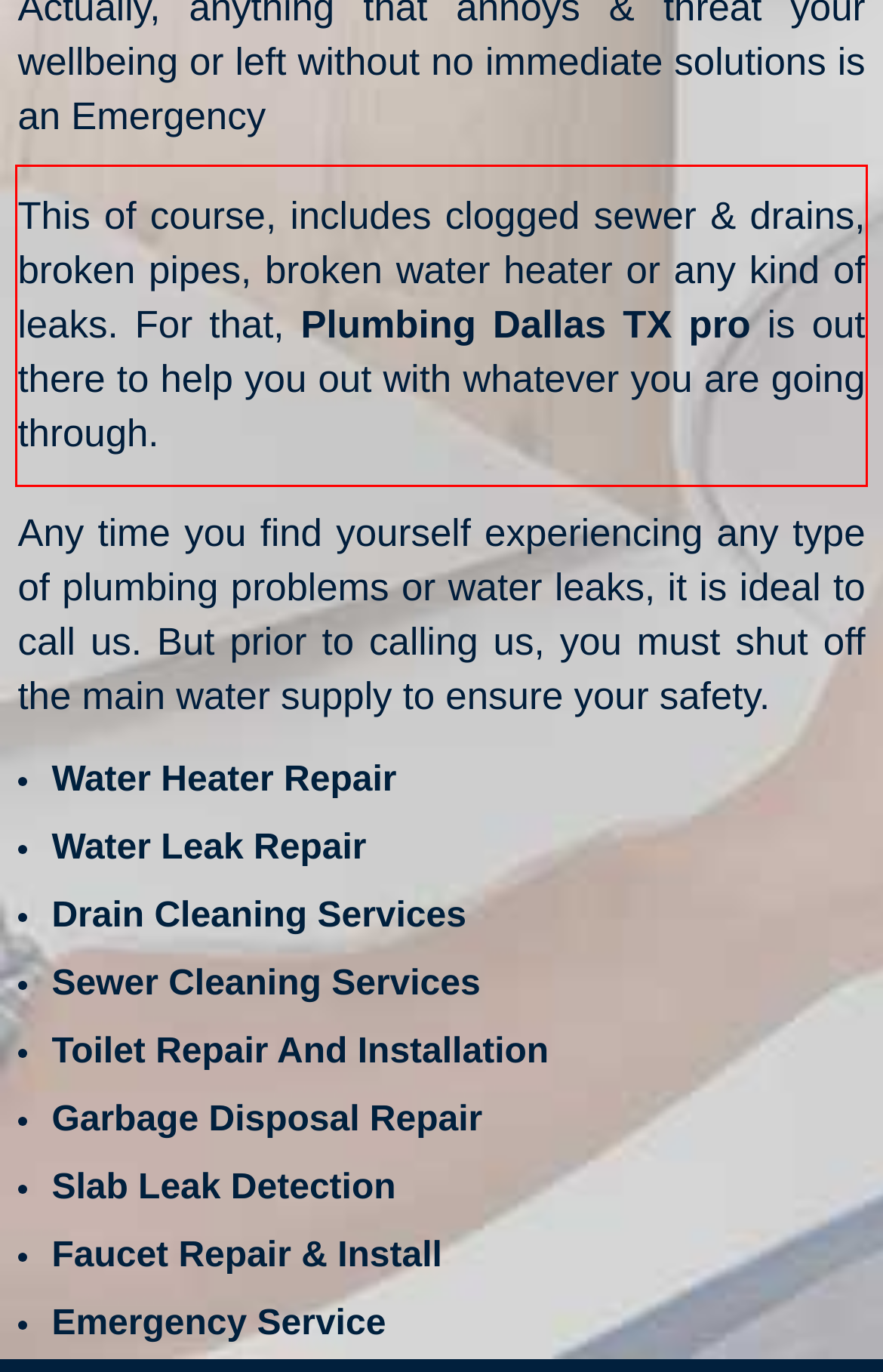Locate the red bounding box in the provided webpage screenshot and use OCR to determine the text content inside it.

This of course, includes clogged sewer & drains, broken pipes, broken water heater or any kind of leaks. For that, Plumbing Dallas TX pro is out there to help you out with whatever you are going through.